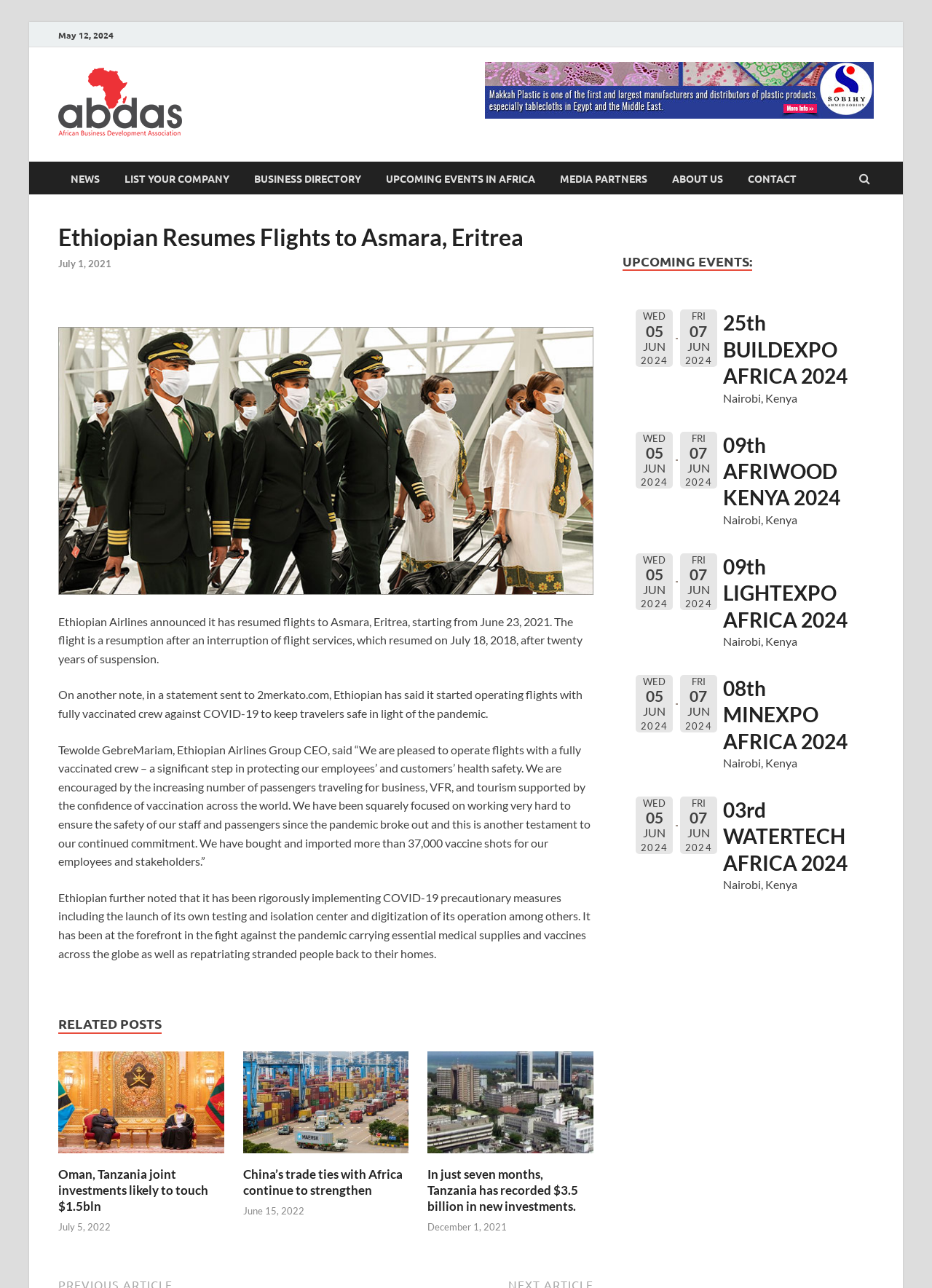Extract the main headline from the webpage and generate its text.

Ethiopian Resumes Flights to Asmara, Eritrea